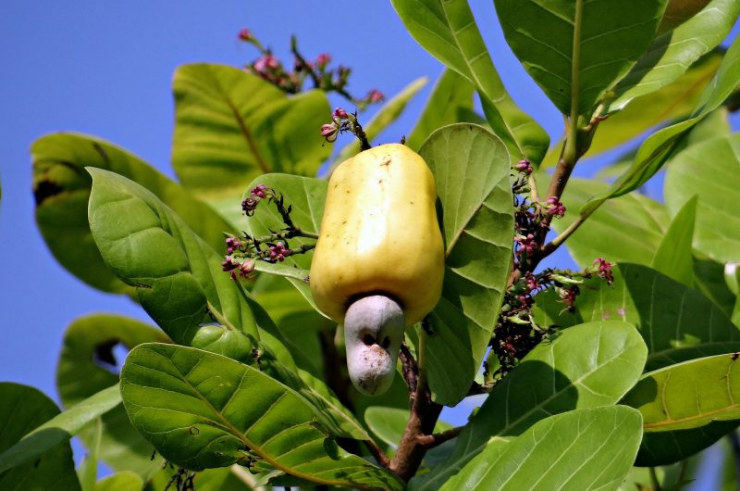What is the scientific name of the cashew tree?
Please provide a single word or phrase answer based on the image.

Anacardium occidentale